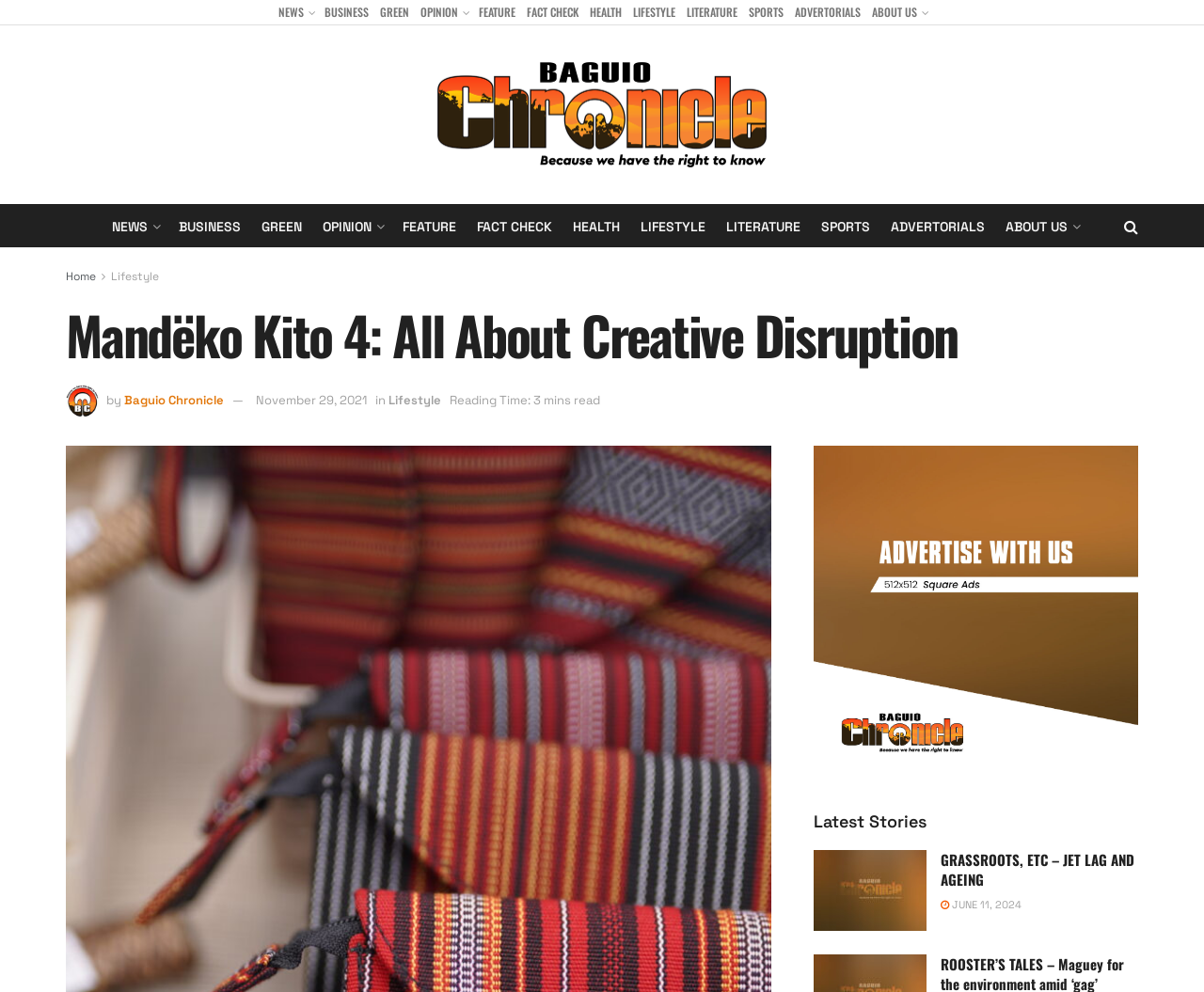What is the name of the publication?
Using the image, provide a detailed and thorough answer to the question.

I found the answer by looking at the top-left corner of the webpage, where I saw a logo with the text 'Baguio Chronicle' next to it. This suggests that the publication's name is indeed 'Baguio Chronicle'.